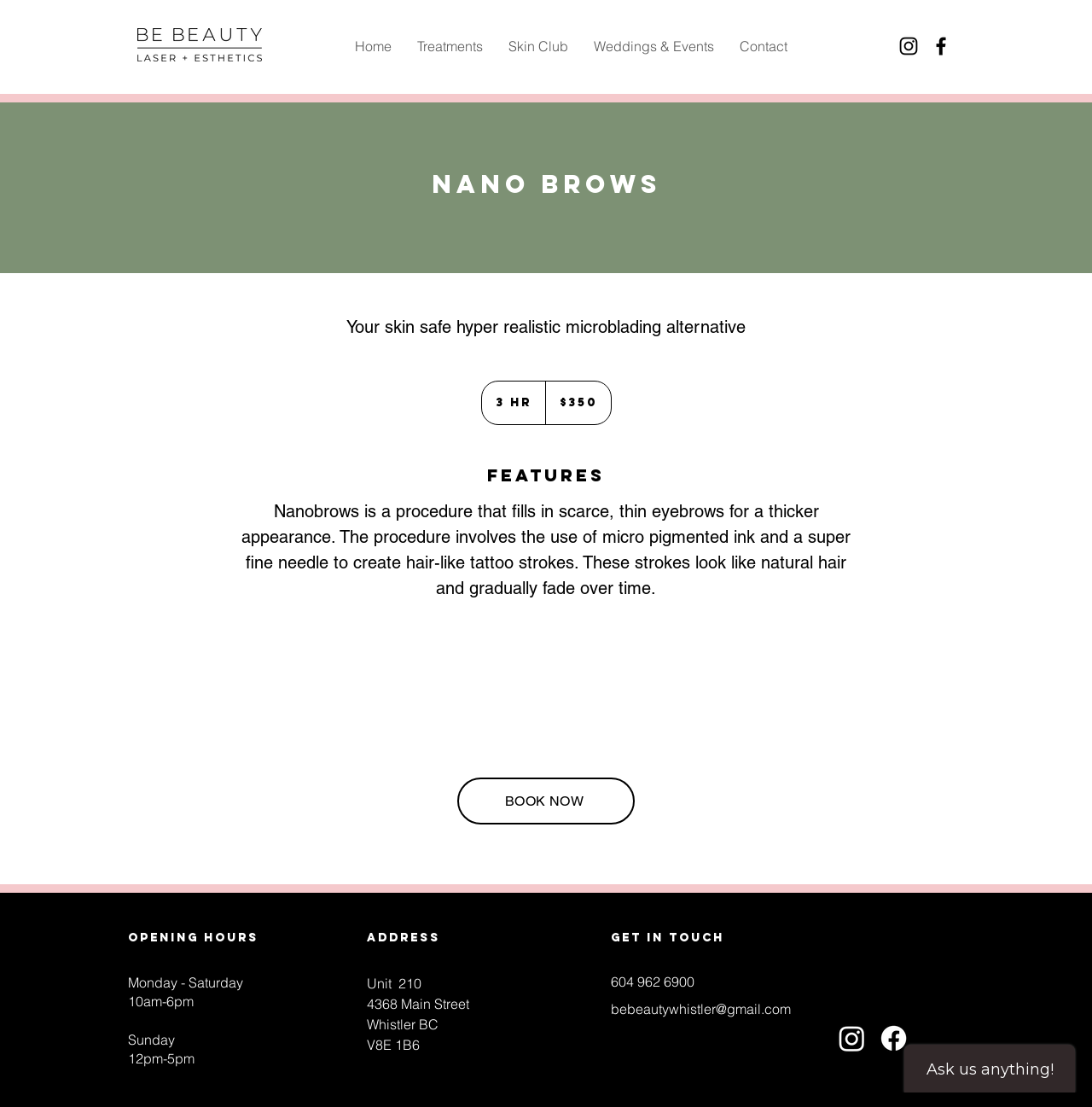Using the provided element description: "Weddings & Events", determine the bounding box coordinates of the corresponding UI element in the screenshot.

[0.532, 0.025, 0.666, 0.058]